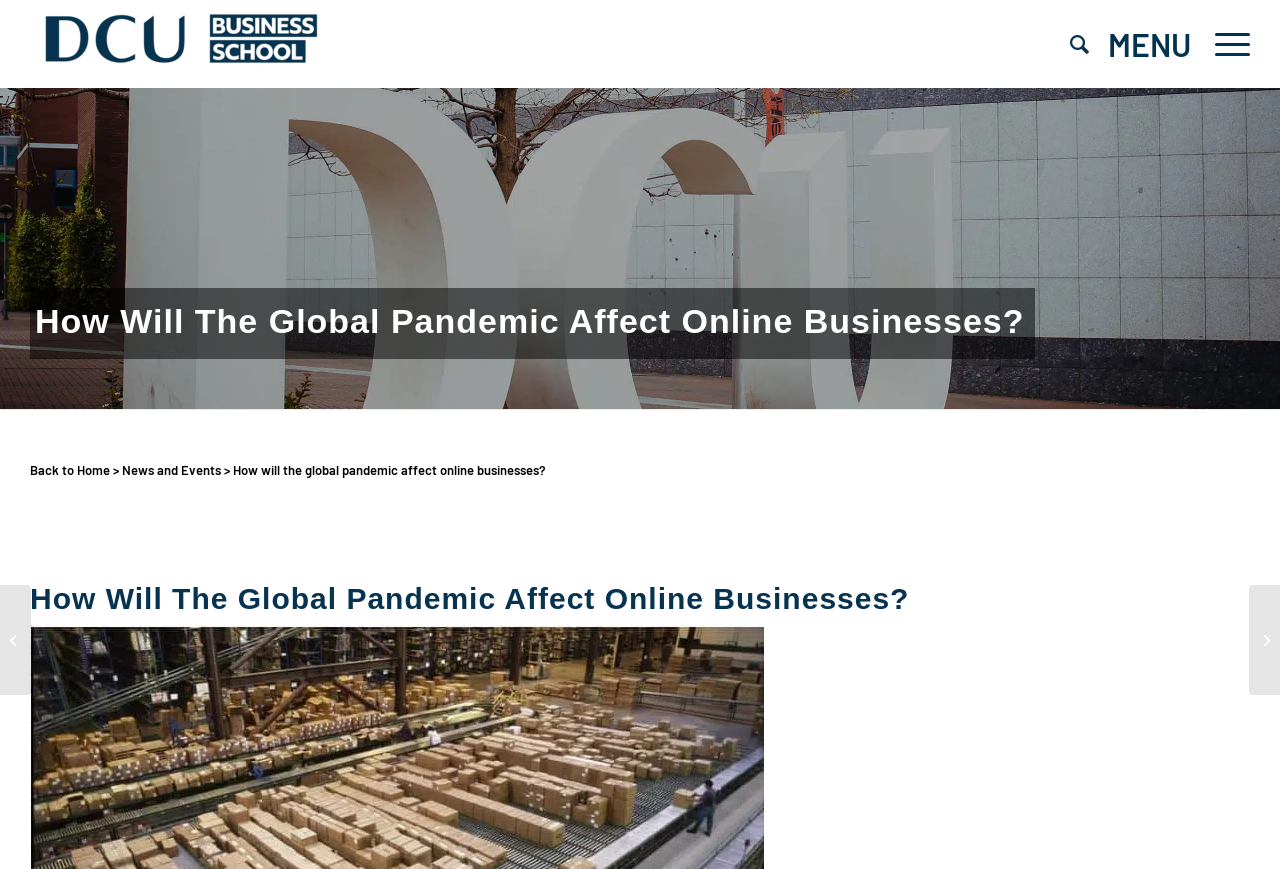Find and extract the text of the primary heading on the webpage.

How Will The Global Pandemic Affect Online Businesses?